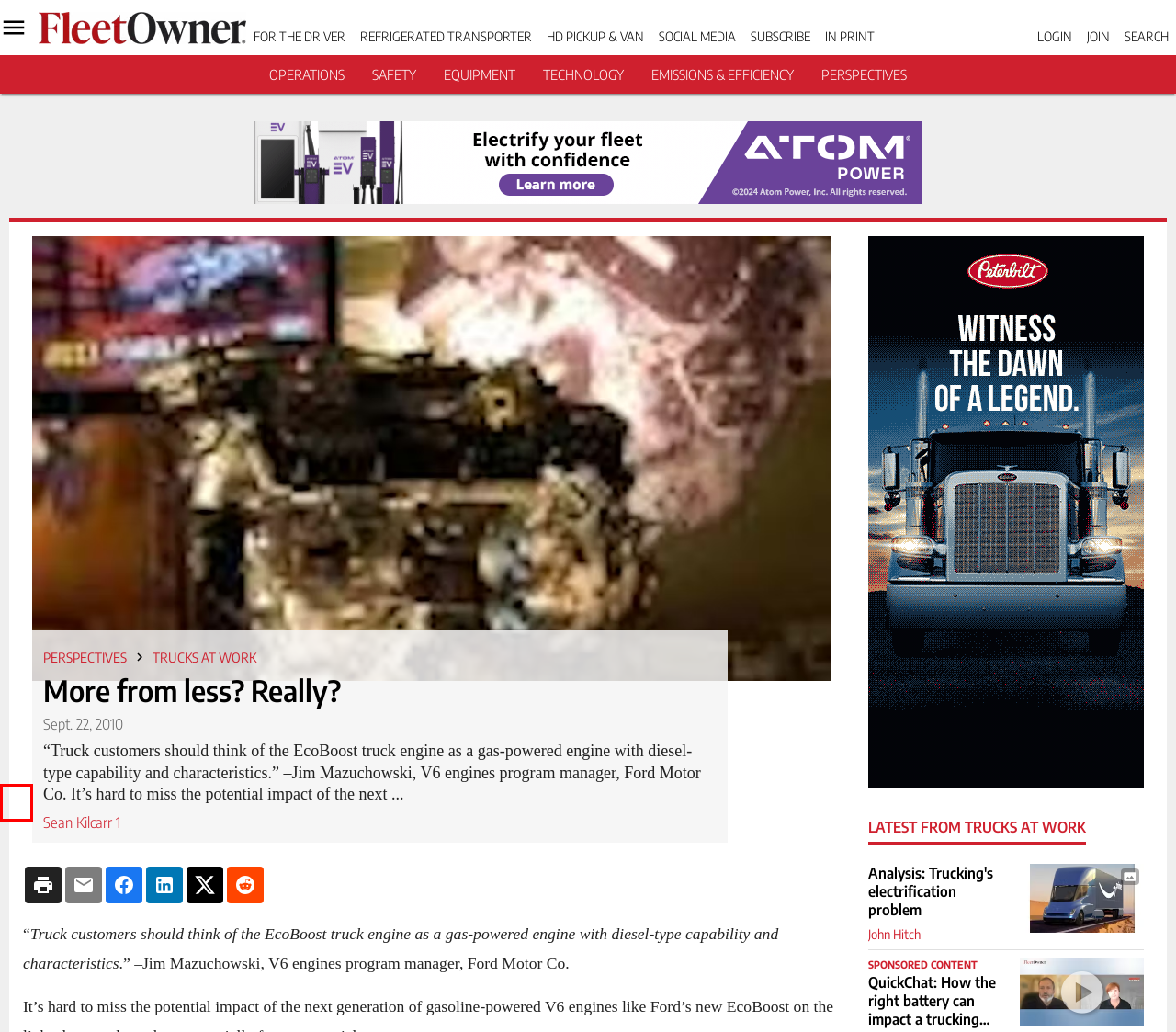View the screenshot of the webpage containing a red bounding box around a UI element. Select the most fitting webpage description for the new page shown after the element in the red bounding box is clicked. Here are the candidates:
A. Join the conversation on social media! | FleetOwner
B. Best and worst interstate routes for U.S. truck drivers, ranked by Trucker Path | FleetOwner
C. Way Beyond Weight: Five Ways Truck Weights Affect Fleet Operations | FleetOwner
D. FleetOwner - Customer Marketing: Commercial Vehicle
E. Diesel and gas prices continue to fall nationally as summer nears | FleetOwner
F. Overcoming Common Roadblocks Associated with Fleet Electrification at Scale  | FleetOwner
G. International introduces HT 530 engine | FleetOwner
H. Endeavor Business Media Legal Center

H